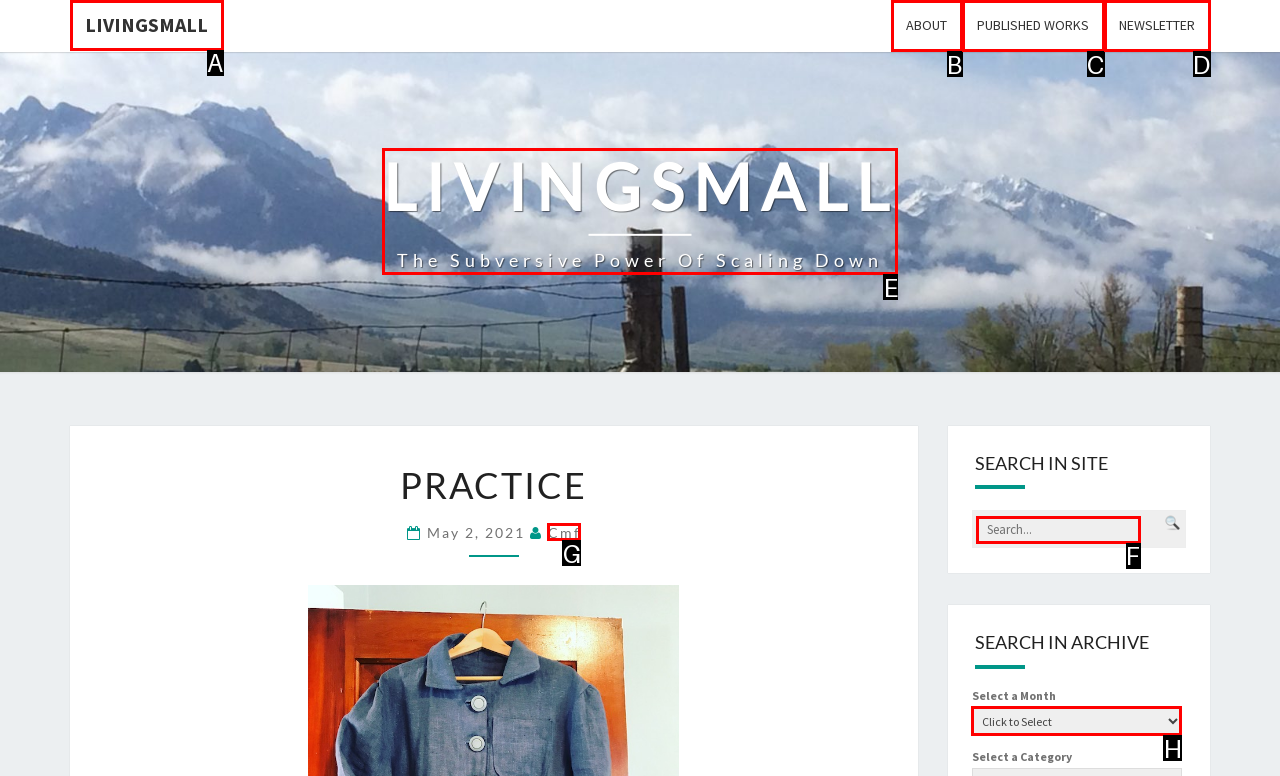Given the description: input value="Search..." name="s" value="Search...", identify the HTML element that corresponds to it. Respond with the letter of the correct option.

F